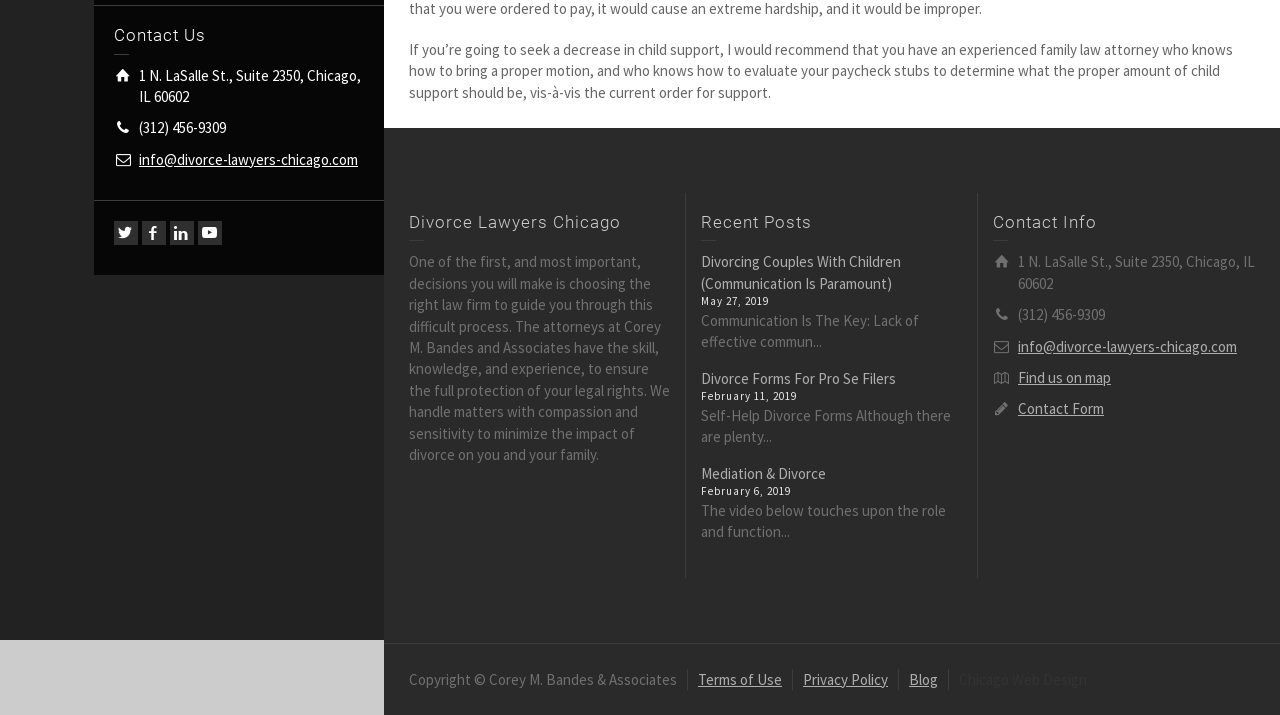For the following element description, predict the bounding box coordinates in the format (top-left x, top-left y, bottom-right x, bottom-right y). All values should be floating point numbers between 0 and 1. Description: Terms of Use

[0.545, 0.937, 0.611, 0.963]